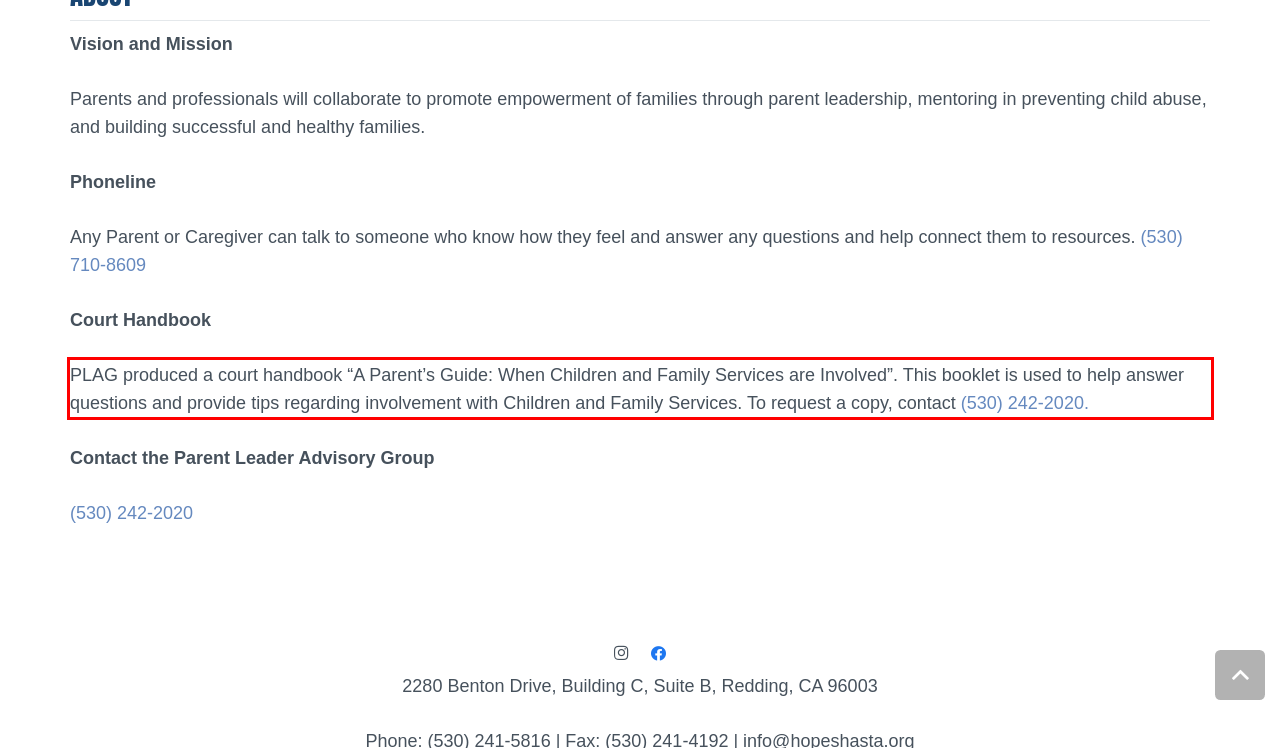Examine the webpage screenshot and use OCR to recognize and output the text within the red bounding box.

PLAG produced a court handbook “A Parent’s Guide: When Children and Family Services are Involved”. This booklet is used to help answer questions and provide tips regarding involvement with Children and Family Services. To request a copy, contact (530) 242-2020.